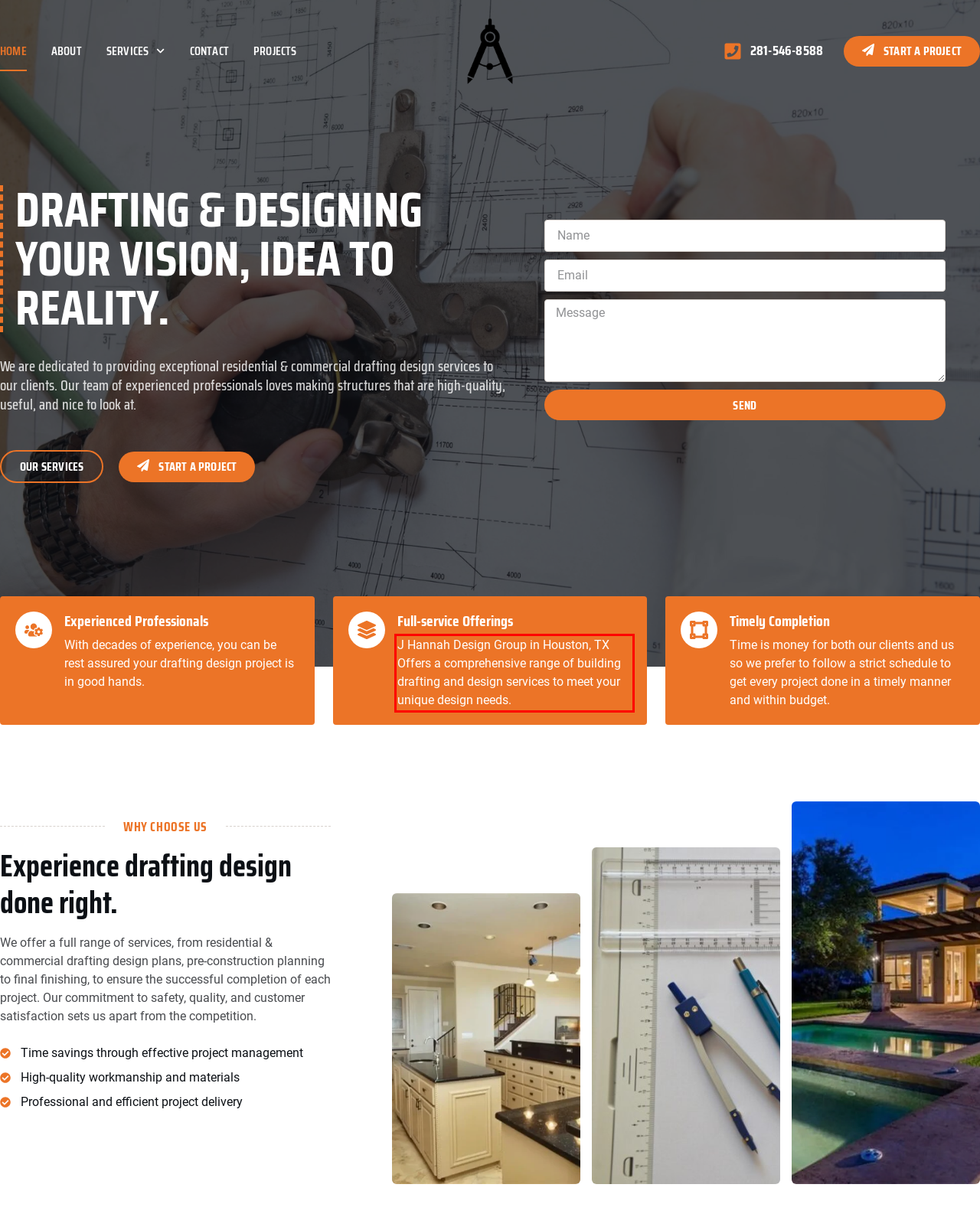You are given a screenshot with a red rectangle. Identify and extract the text within this red bounding box using OCR.

J Hannah Design Group in Houston, TX Offers a comprehensive range of building drafting and design services to meet your unique design needs.